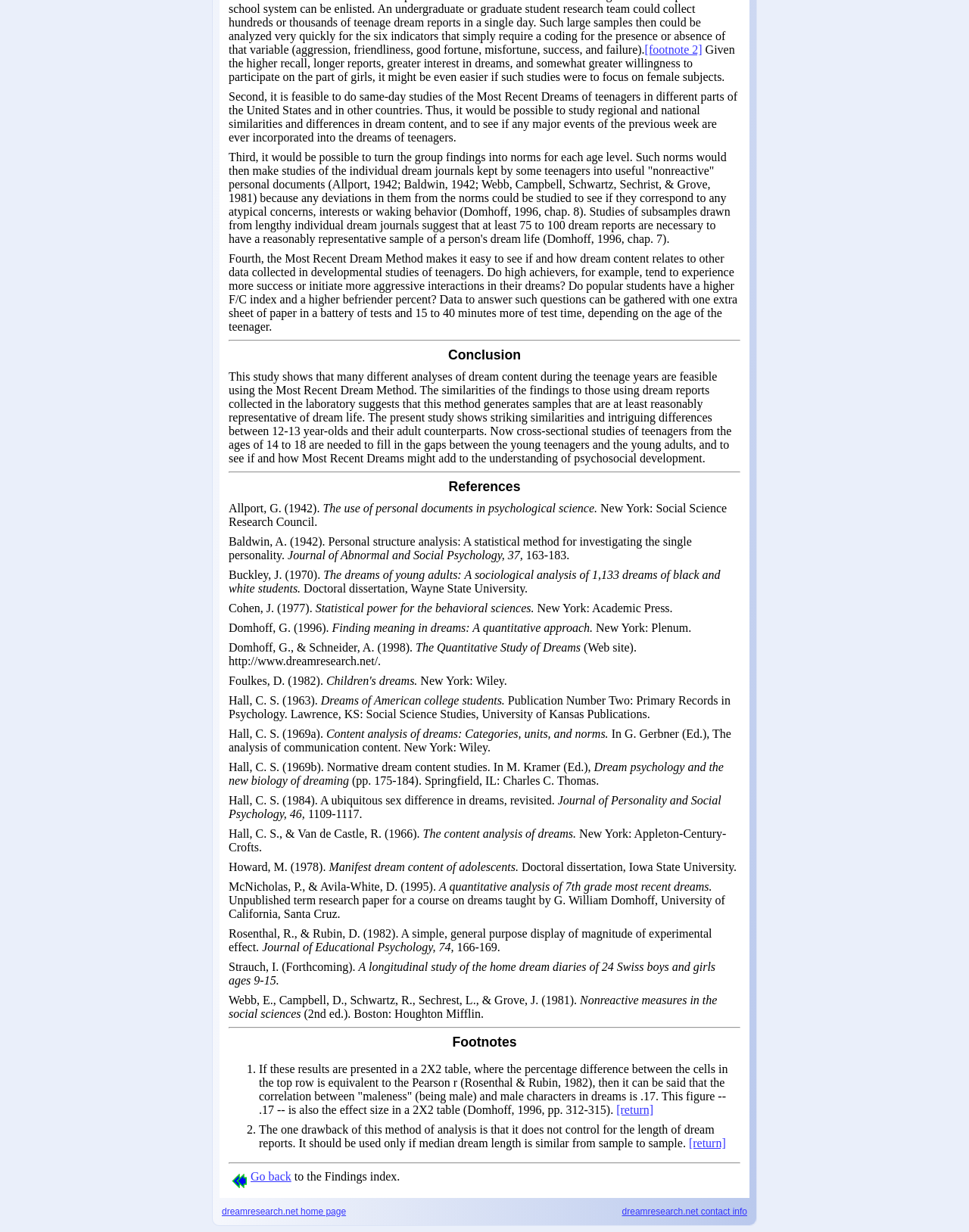Pinpoint the bounding box coordinates of the clickable element to carry out the following instruction: "visit the dreamresearch.net home page."

[0.229, 0.979, 0.357, 0.987]